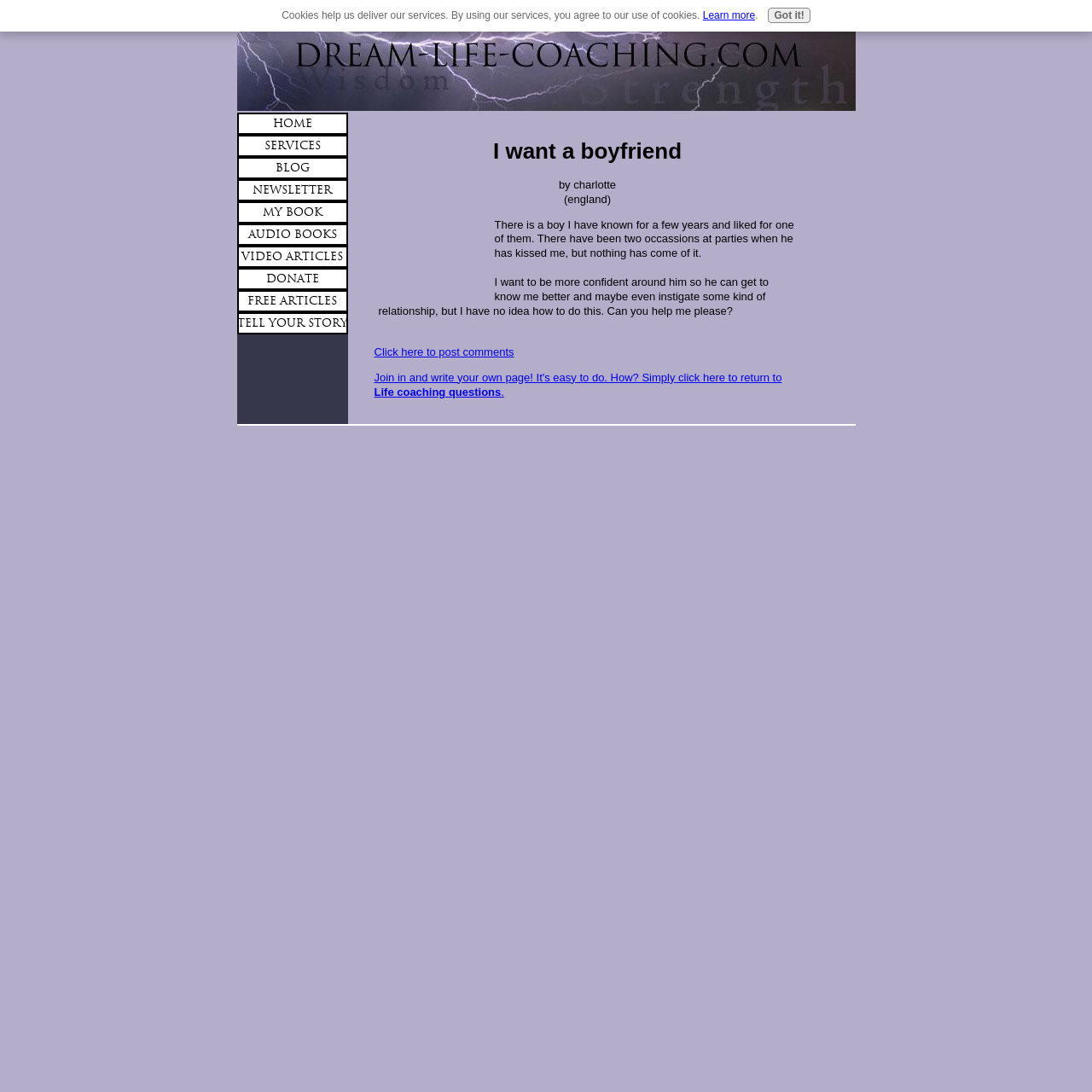What is the purpose of the webpage?
Kindly offer a comprehensive and detailed response to the question.

The purpose of the webpage is for life coaching, as indicated by the link 'Join in and write your own page! It's easy to do. How? Simply click here to return to Life coaching questions.' which suggests that the webpage is a platform for people to share their life coaching questions and receive help.